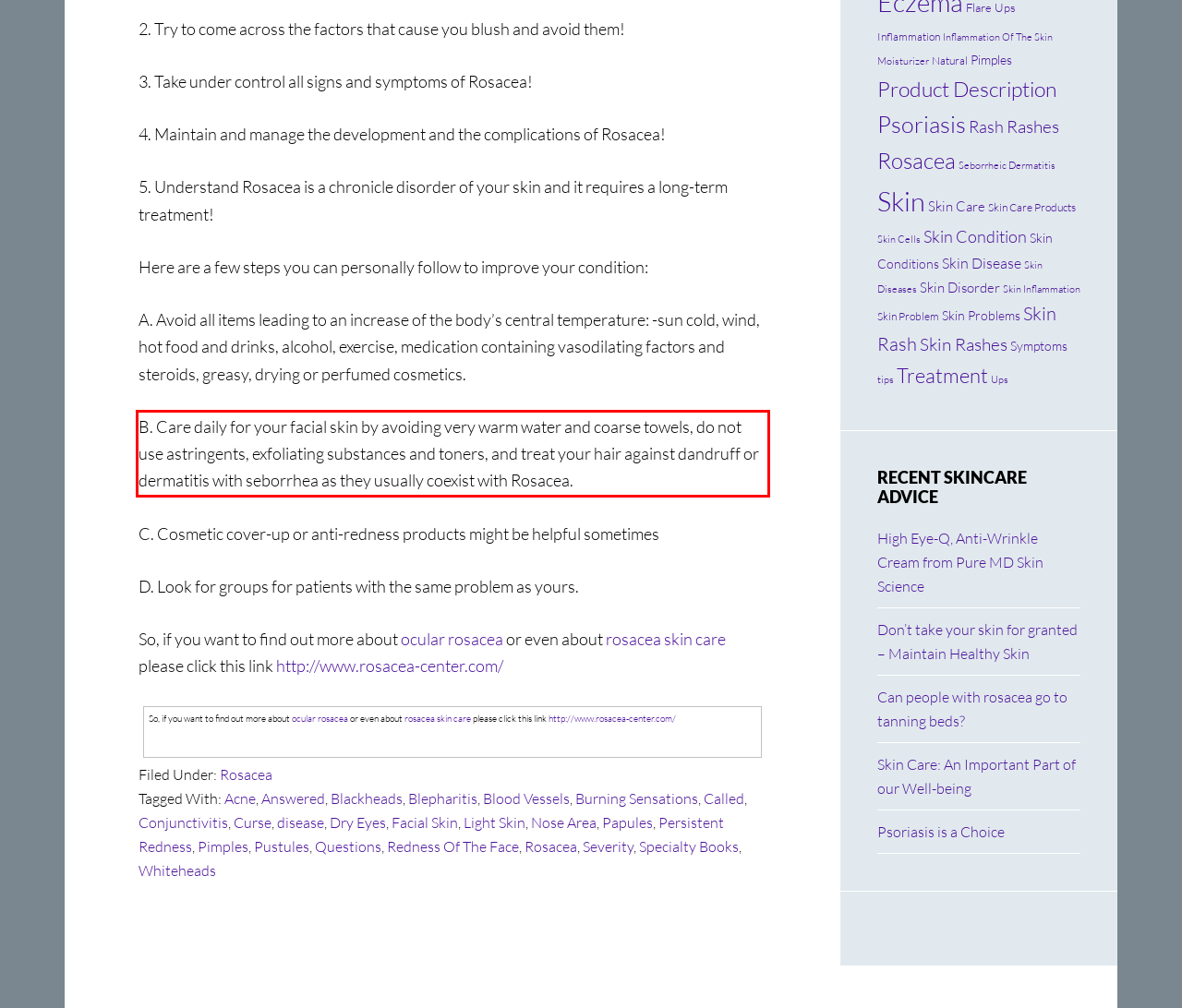You are looking at a screenshot of a webpage with a red rectangle bounding box. Use OCR to identify and extract the text content found inside this red bounding box.

B. Care daily for your facial skin by avoiding very warm water and coarse towels, do not use astringents, exfoliating substances and toners, and treat your hair against dandruff or dermatitis with seborrhea as they usually coexist with Rosacea.